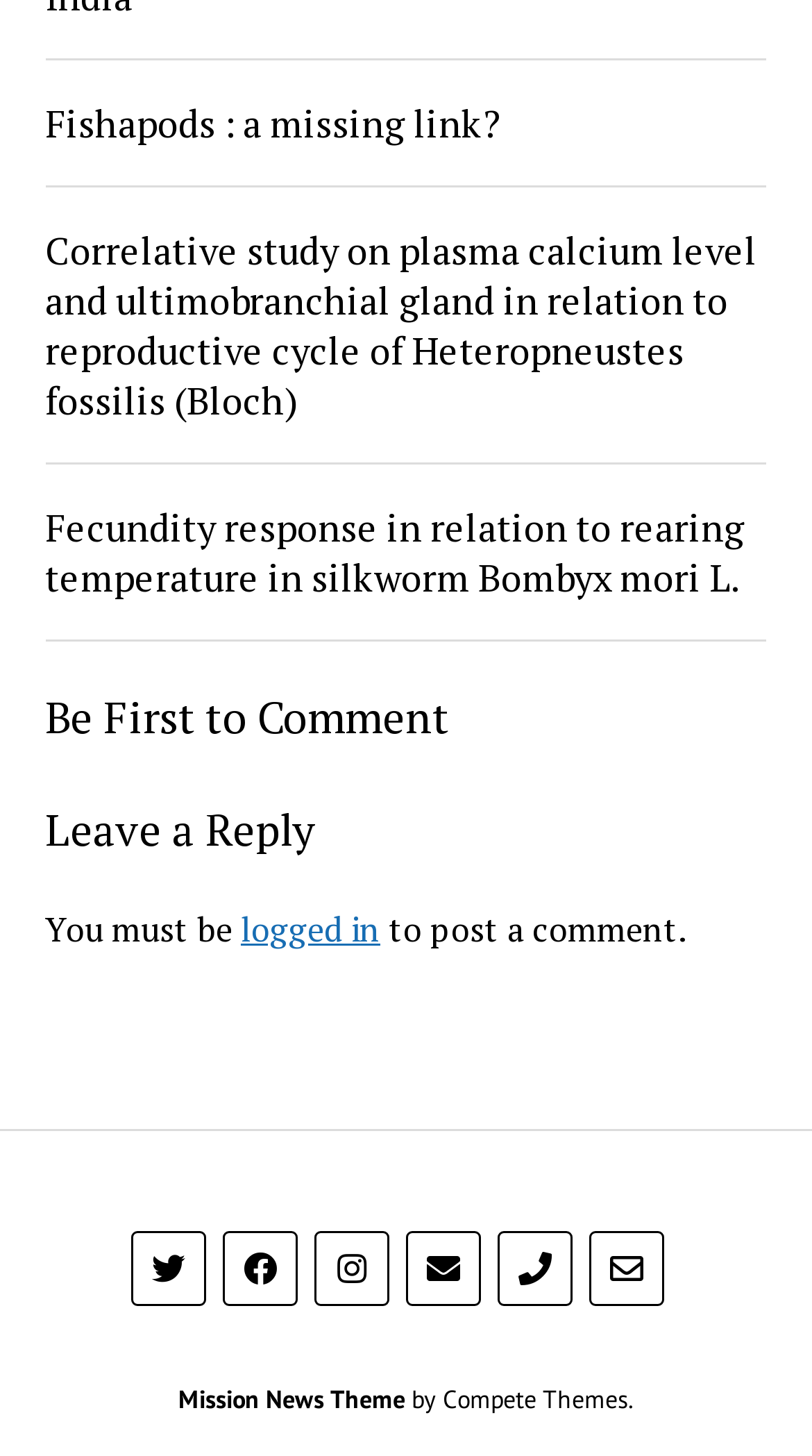Identify the bounding box coordinates of the clickable region to carry out the given instruction: "Share this page on Twitter".

[0.187, 0.86, 0.228, 0.883]